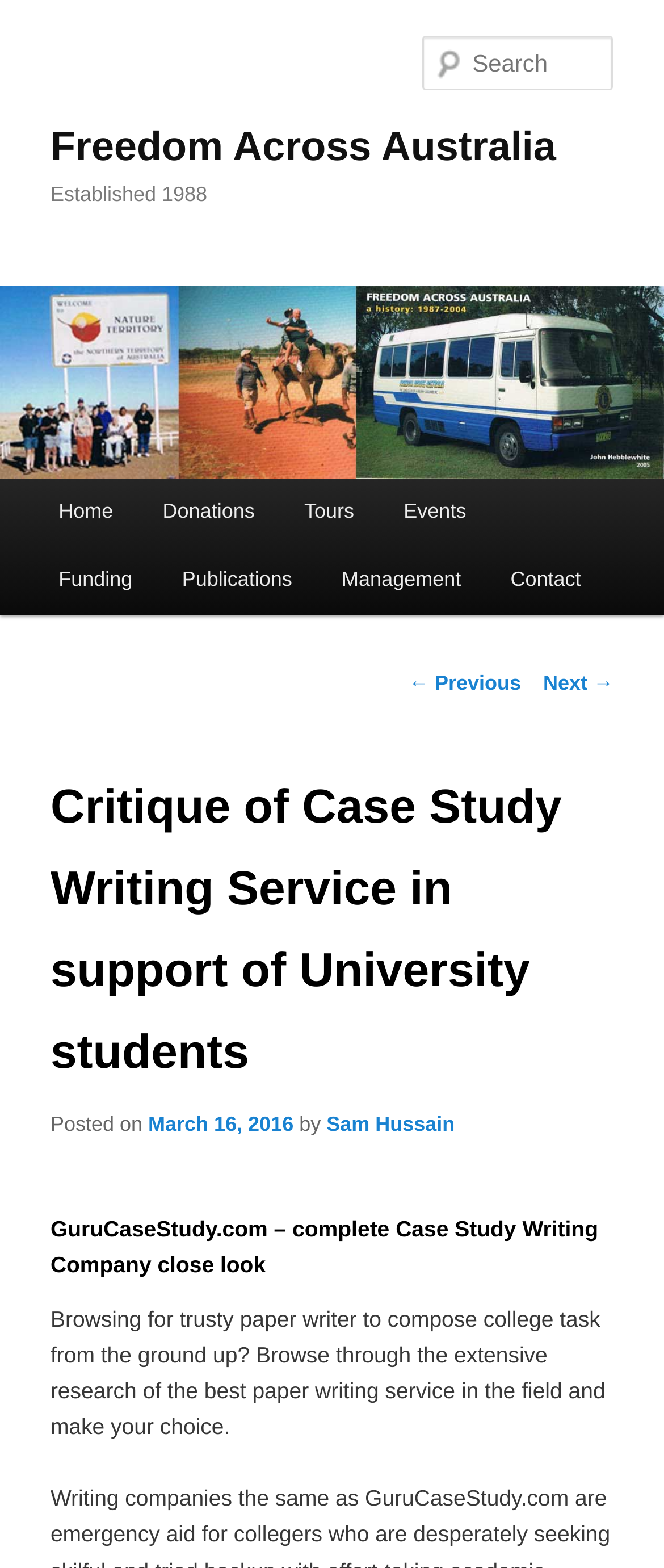Please find the bounding box coordinates of the element that must be clicked to perform the given instruction: "Read the critique of case study writing service". The coordinates should be four float numbers from 0 to 1, i.e., [left, top, right, bottom].

[0.076, 0.473, 0.924, 0.707]